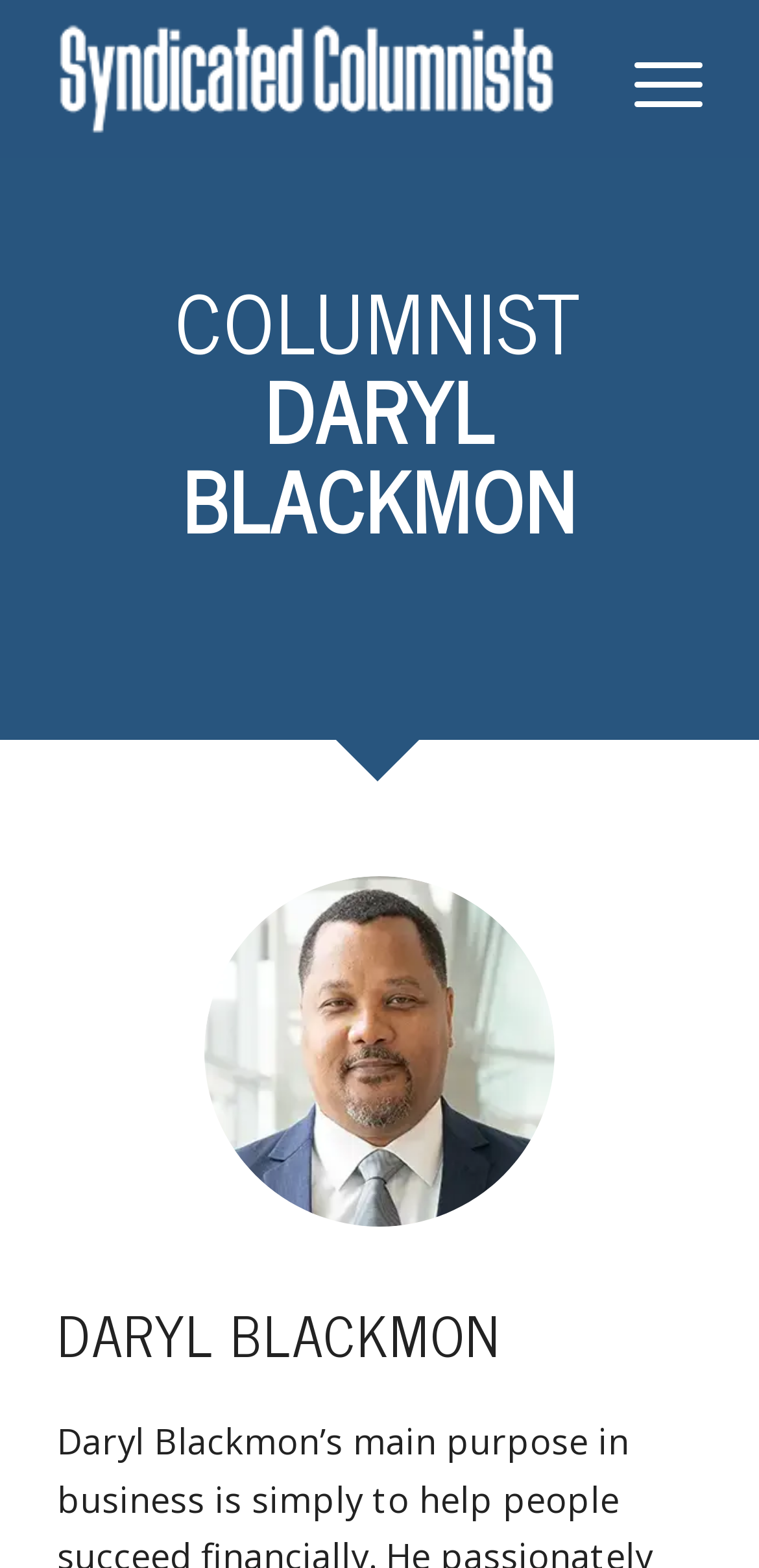Please reply to the following question using a single word or phrase: 
What is the text of the main heading?

COLUMNIST DARYL BLACKMON